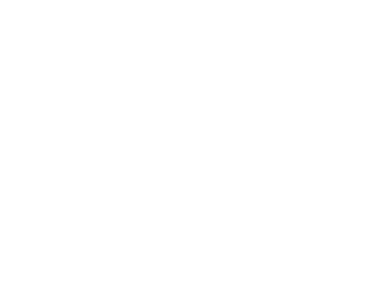When is the performance taking place?
Using the image as a reference, answer the question in detail.

The caption states that the BYU International Dance Ensemble will be performing on May 16, indicating the specific date of the event.